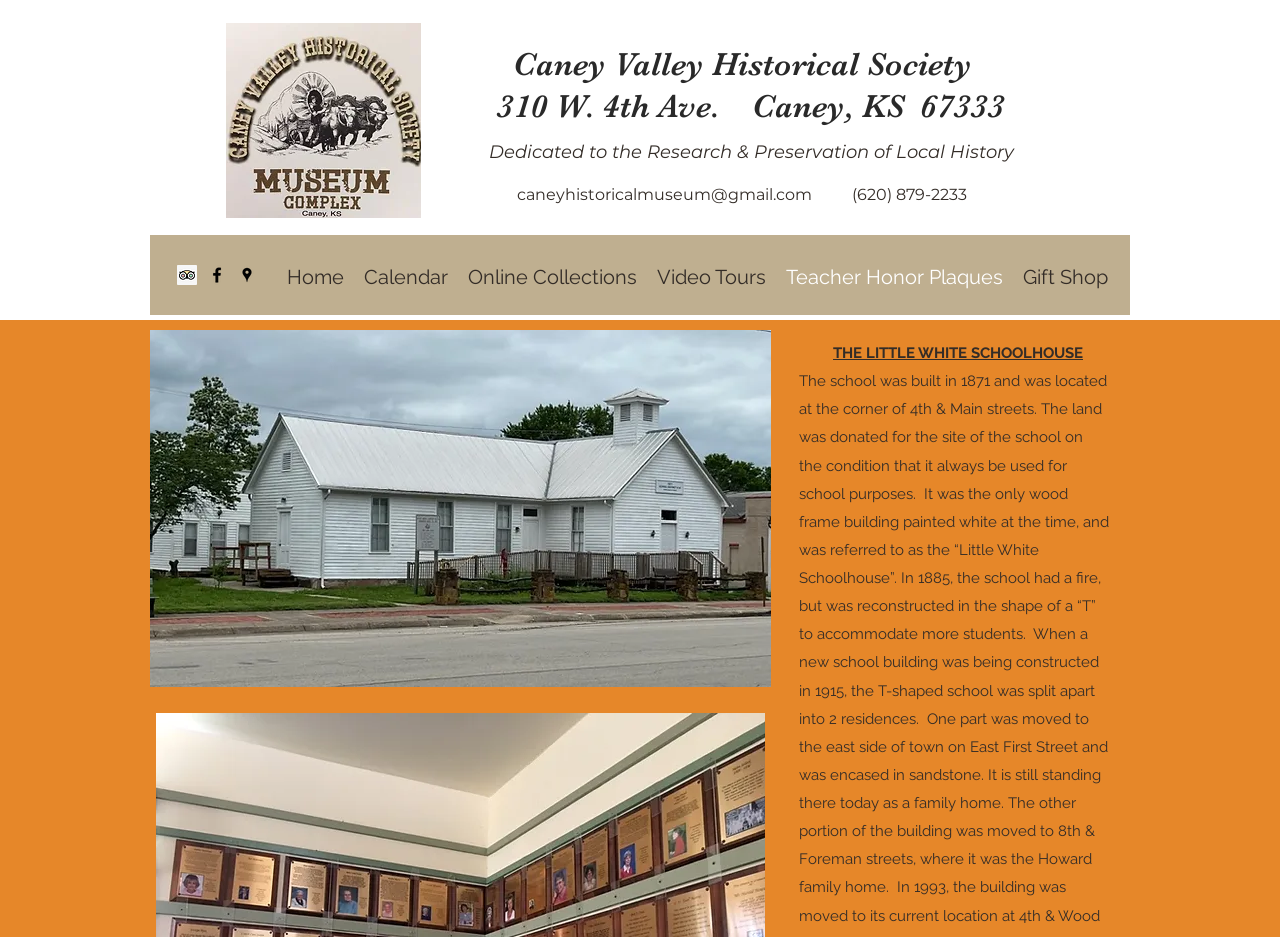How many social media icons are in the Social Bar?
Based on the image, answer the question with a single word or brief phrase.

3